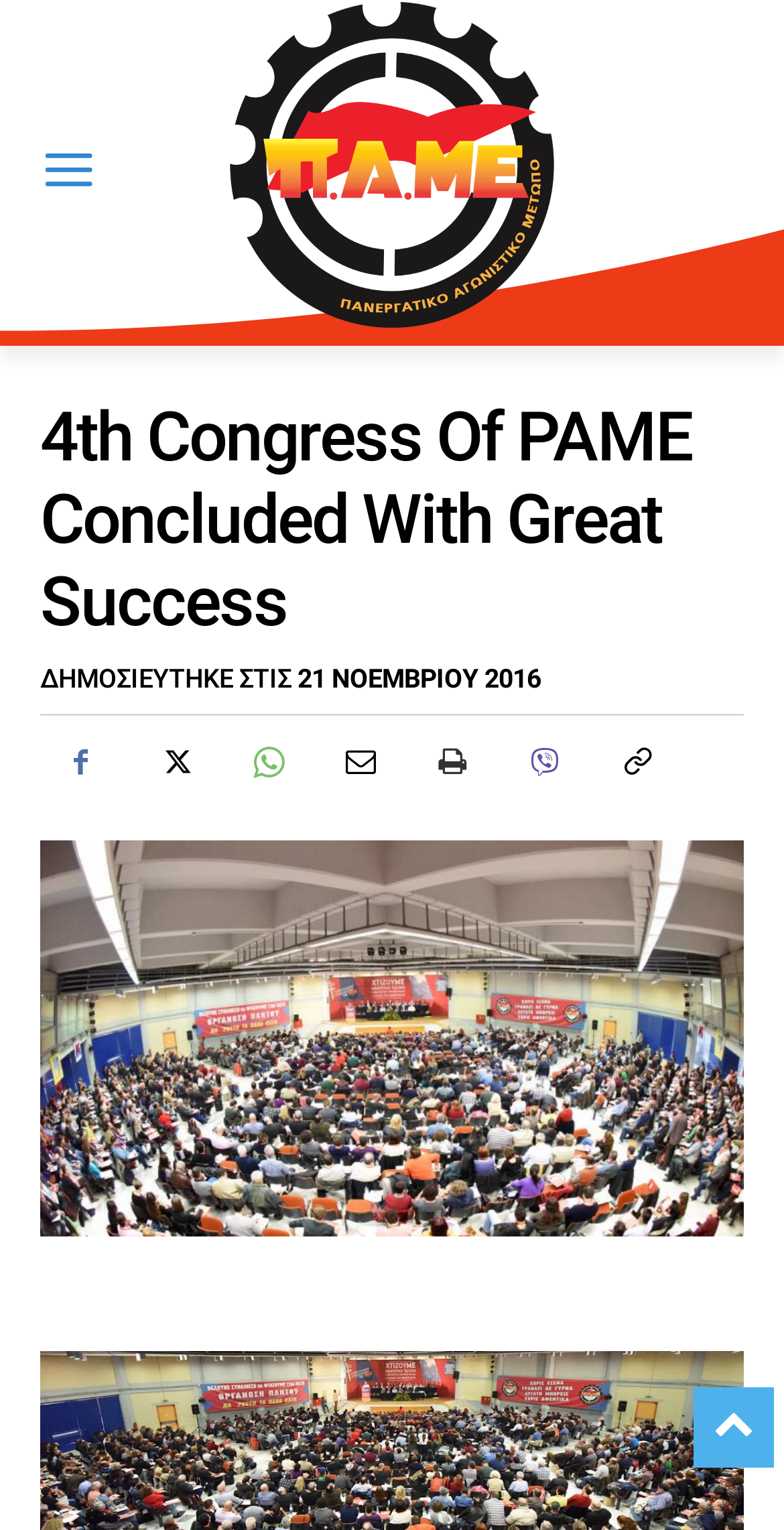Can you find the bounding box coordinates for the element that needs to be clicked to execute this instruction: "read the article title"? The coordinates should be given as four float numbers between 0 and 1, i.e., [left, top, right, bottom].

[0.051, 0.259, 0.949, 0.42]